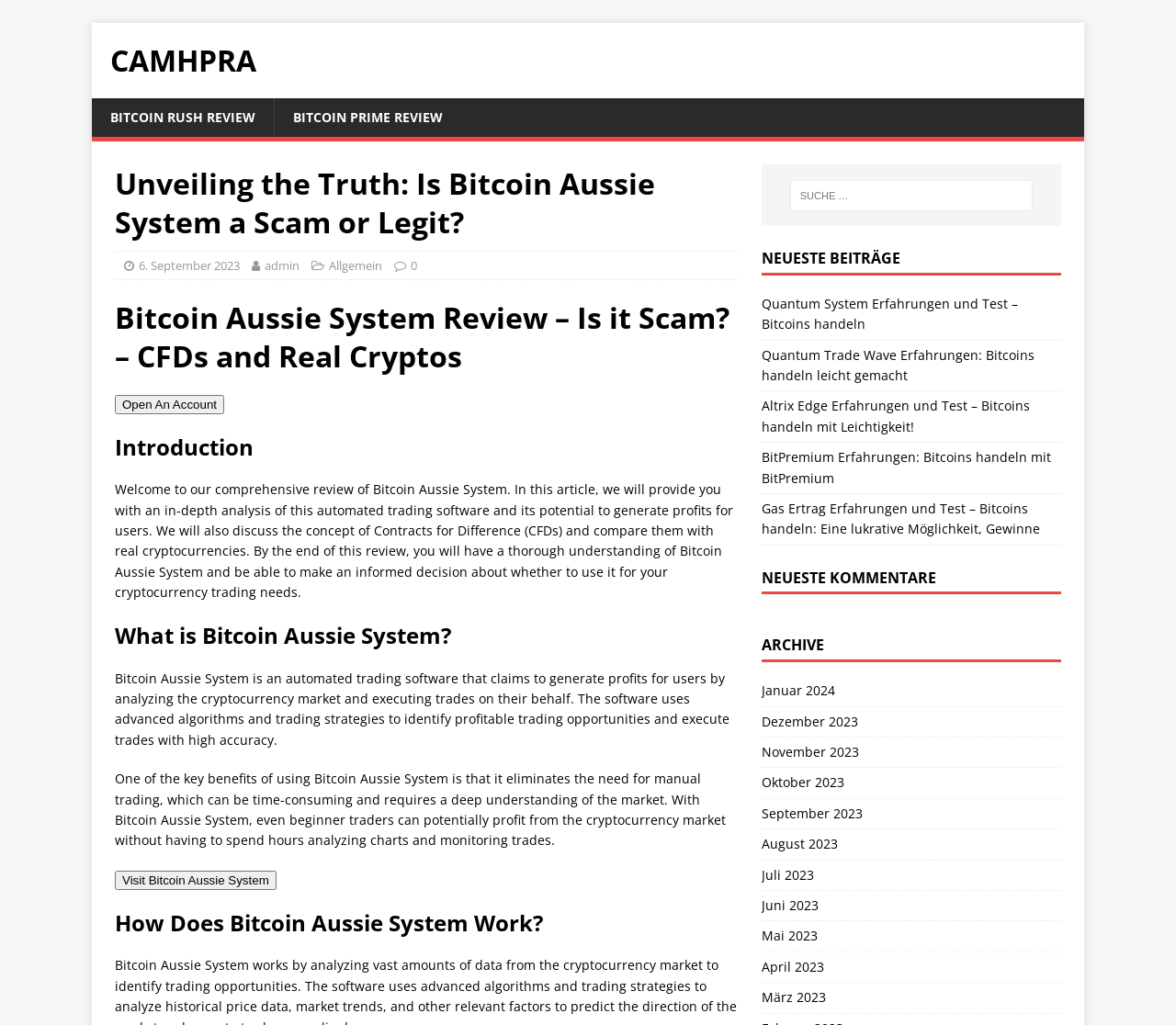Using the information in the image, could you please answer the following question in detail:
What is the purpose of Bitcoin Aussie System?

The purpose of Bitcoin Aussie System can be found in the static text elements on the webpage, which describe it as an 'automated trading software that claims to generate profits for users by analyzing the cryptocurrency market and executing trades on their behalf'.